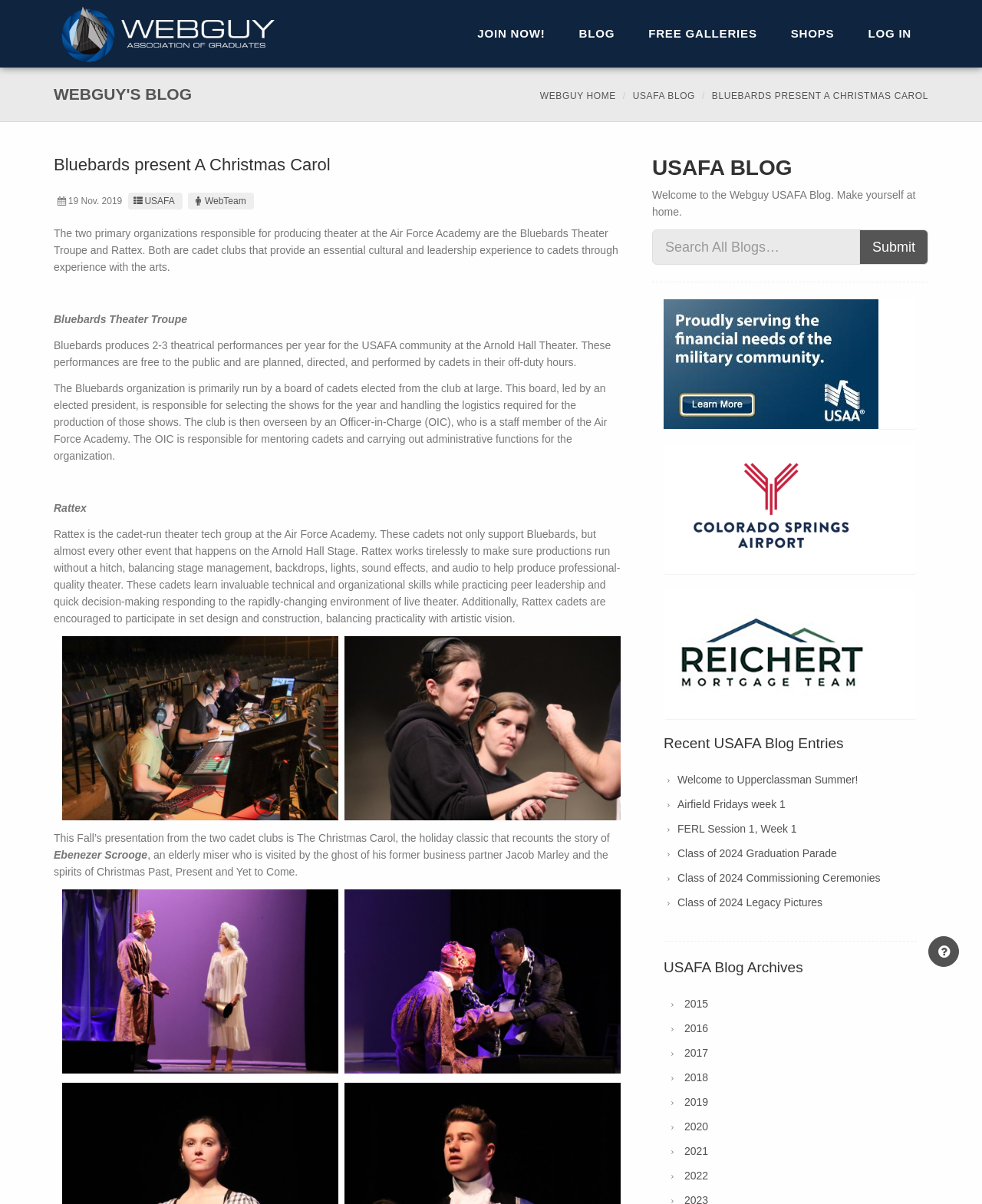Please identify the bounding box coordinates of the area I need to click to accomplish the following instruction: "Call the phone number".

None